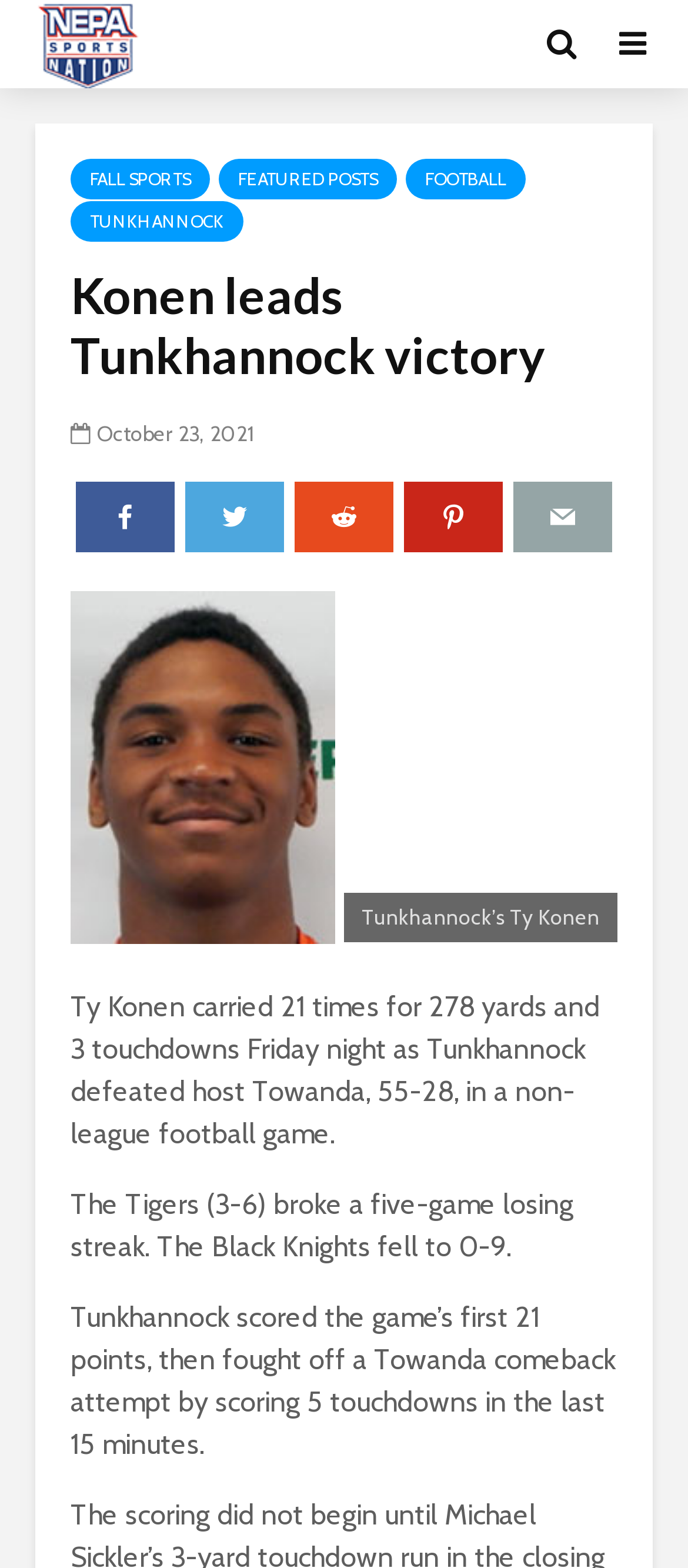Please identify the bounding box coordinates of the element's region that should be clicked to execute the following instruction: "Go to the FALL SPORTS page". The bounding box coordinates must be four float numbers between 0 and 1, i.e., [left, top, right, bottom].

[0.103, 0.101, 0.305, 0.127]